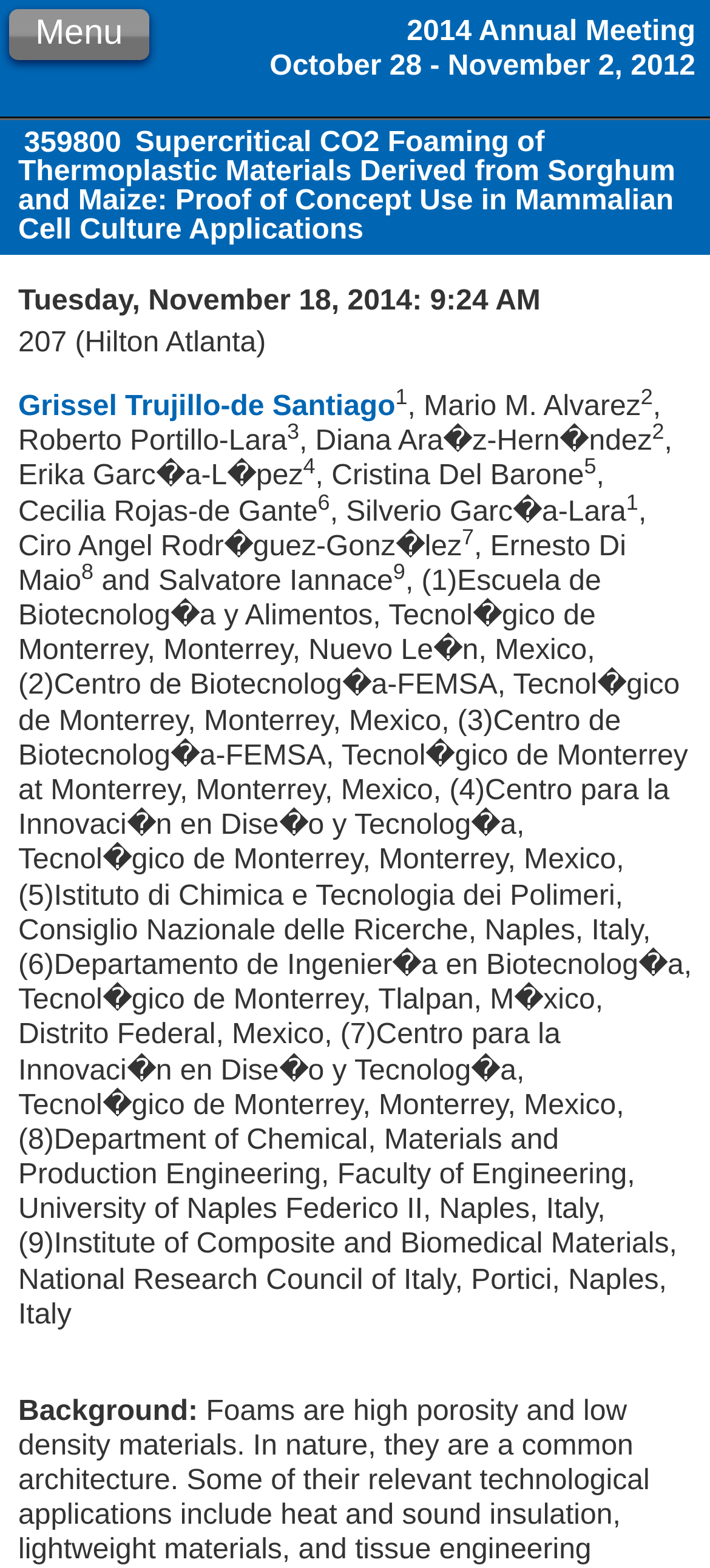Refer to the image and provide a thorough answer to this question:
What is the location of the Escuela de Biotecnolog�a y Alimentos?

I found the answer by looking at the affiliation list of the authors, where it is mentioned that the first author is affiliated with the Escuela de Biotecnolog�a y Alimentos, Tecnol�gico de Monterrey, Monterrey, Nuevo Le�n, Mexico.